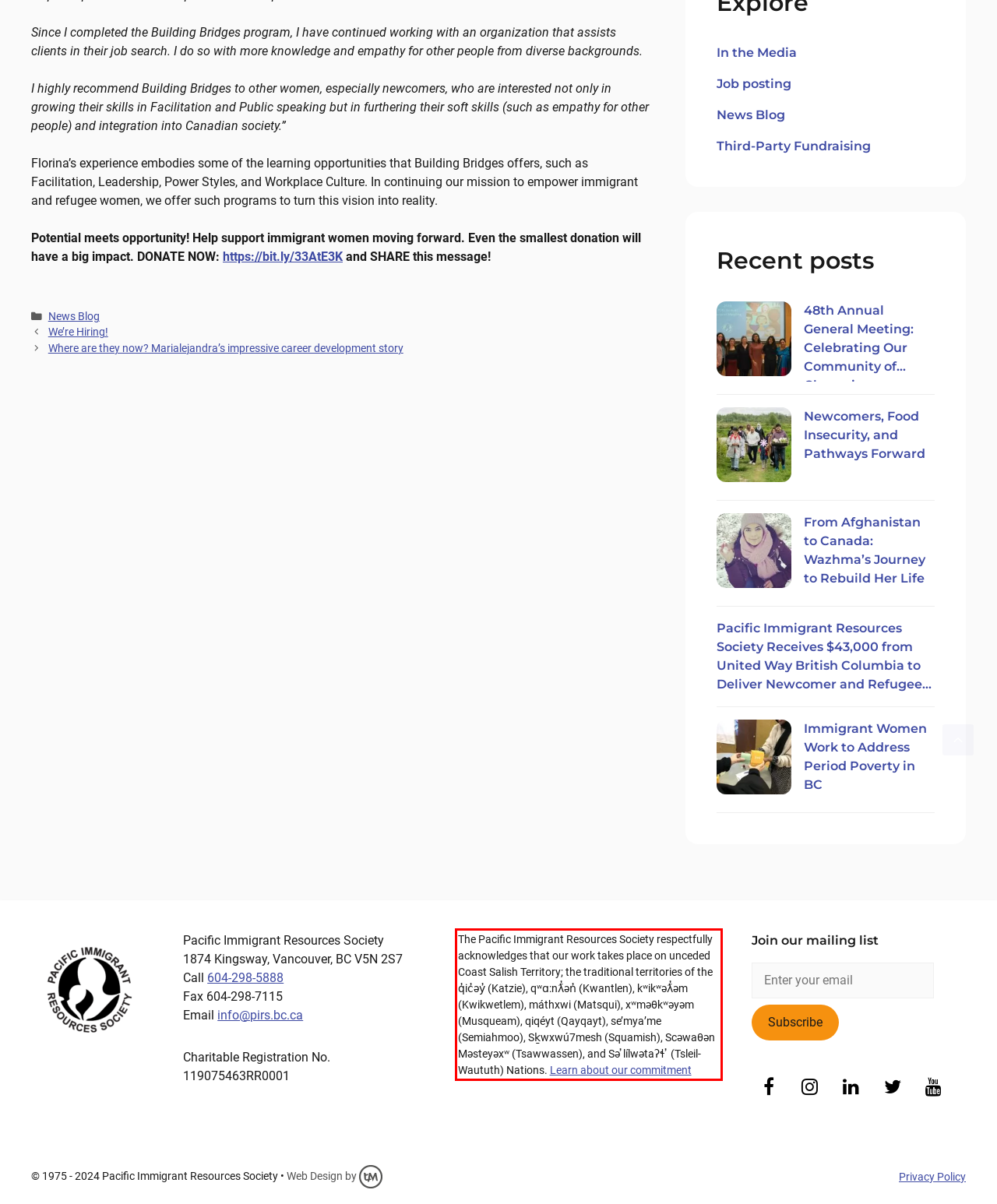Analyze the screenshot of the webpage and extract the text from the UI element that is inside the red bounding box.

The Pacific Immigrant Resources Society respectfully acknowledges that our work takes place on unceded Coast Salish Territory; the traditional territories of the q̓ic̓əy̓ (Katzie), qʷɑ:nƛ̓ən̓ (Kwantlen), kʷikʷəƛ̓əm (Kwikwetlem), máthxwi (Matsqui), xʷməθkʷəyəm (Musqueam), qiqéyt (Qayqayt), se’mya’me (Semiahmoo), Sḵwxwú7mesh (Squamish), Scəwaθən Məsteyəxʷ (Tsawwassen), and Sə ̓lílwətaʔɬ ̓ (Tsleil-Waututh) Nations. Learn about our commitment